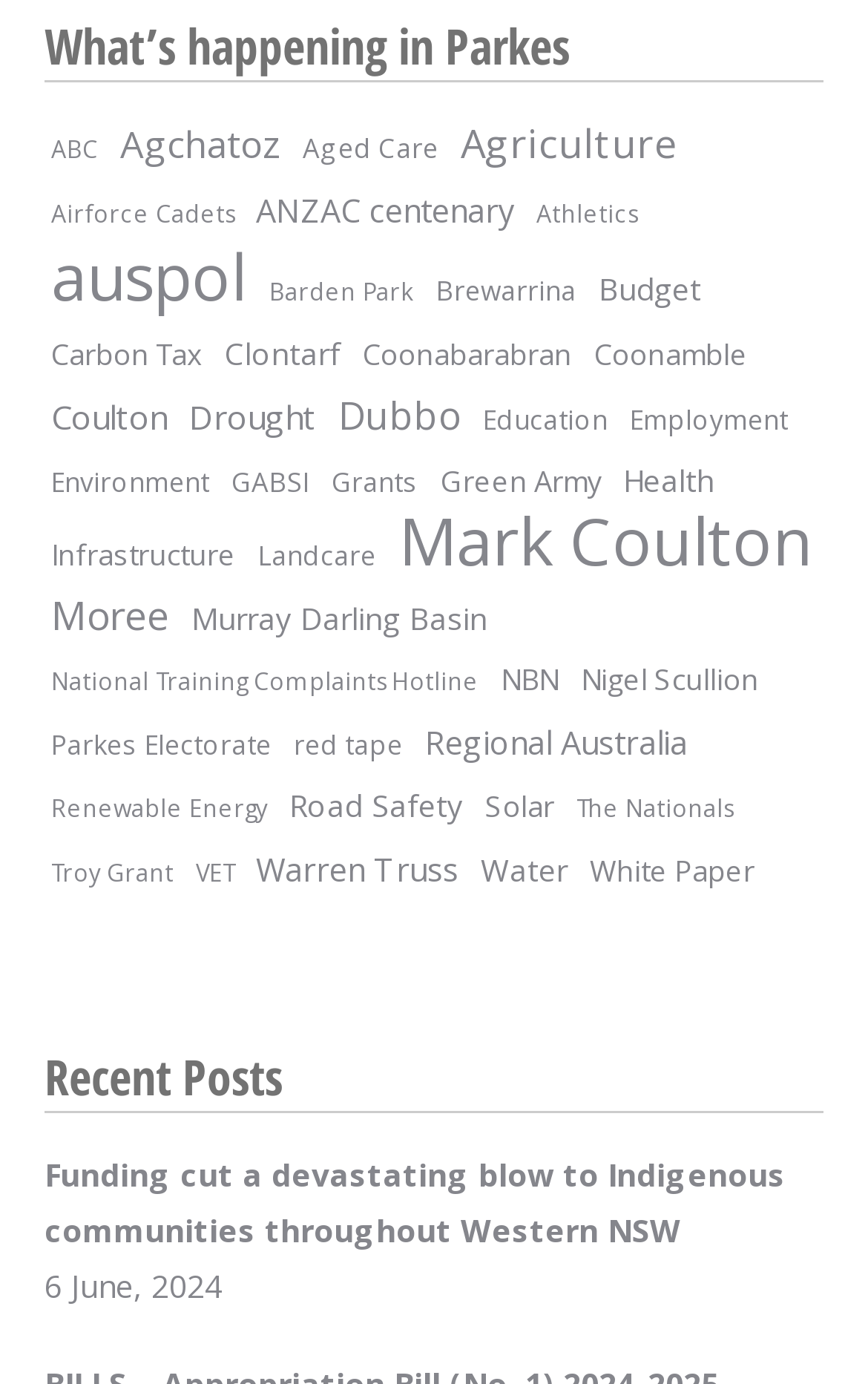Specify the bounding box coordinates of the area to click in order to follow the given instruction: "View 'auspol' items."

[0.051, 0.179, 0.292, 0.219]